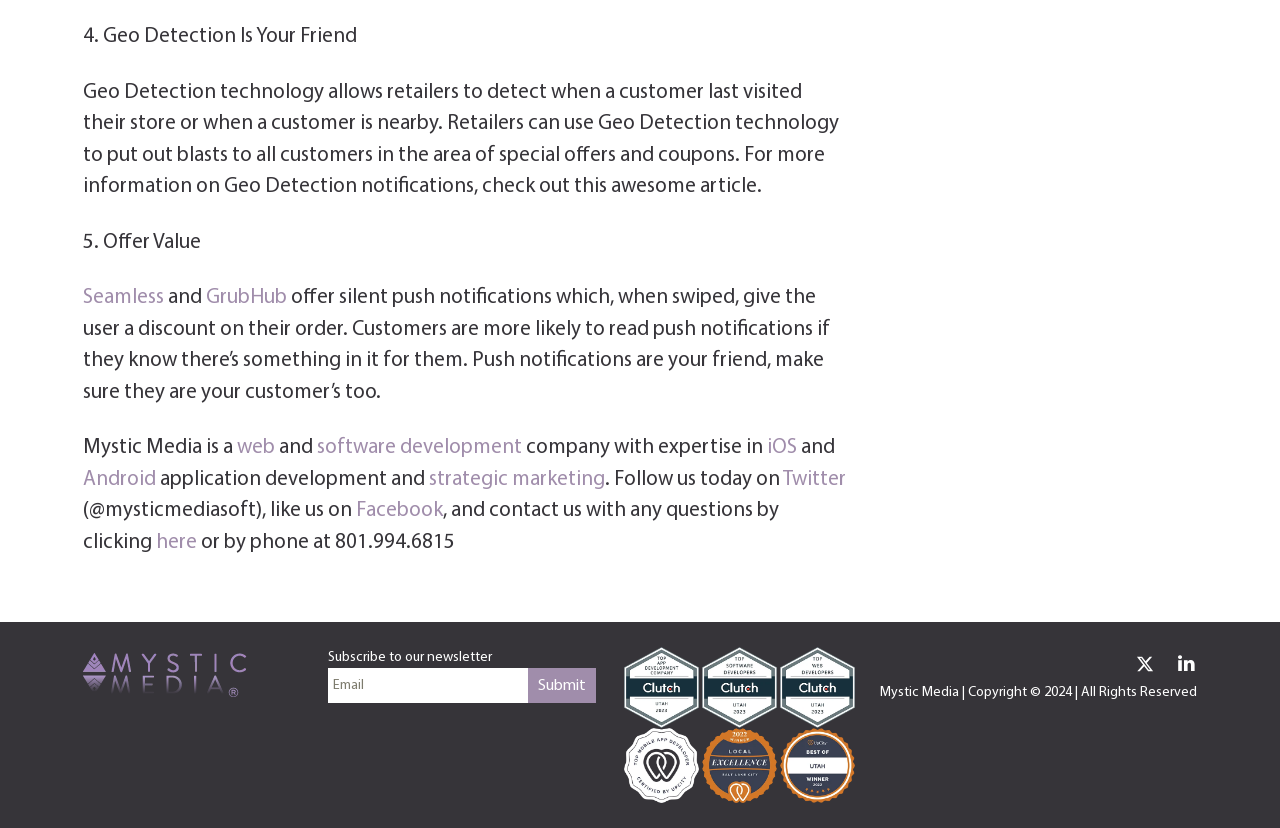Based on the image, please elaborate on the answer to the following question:
What is the purpose of Geo Detection technology?

According to the webpage, Geo Detection technology allows retailers to detect when a customer last visited their store or when a customer is nearby, and retailers can use this technology to send special offers and coupons to customers in the area. This information is obtained from the text 'Retailers can use Geo Detection technology to put out blasts to all customers in the area of special offers and coupons.'